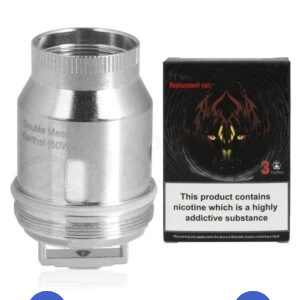What is the purpose of the product?
Make sure to answer the question with a detailed and comprehensive explanation.

The caption explains that the product is essential for enhancing the vaping experience, delivering intense flavor and substantial vapor production, which implies that its primary purpose is to improve the overall vaping experience.